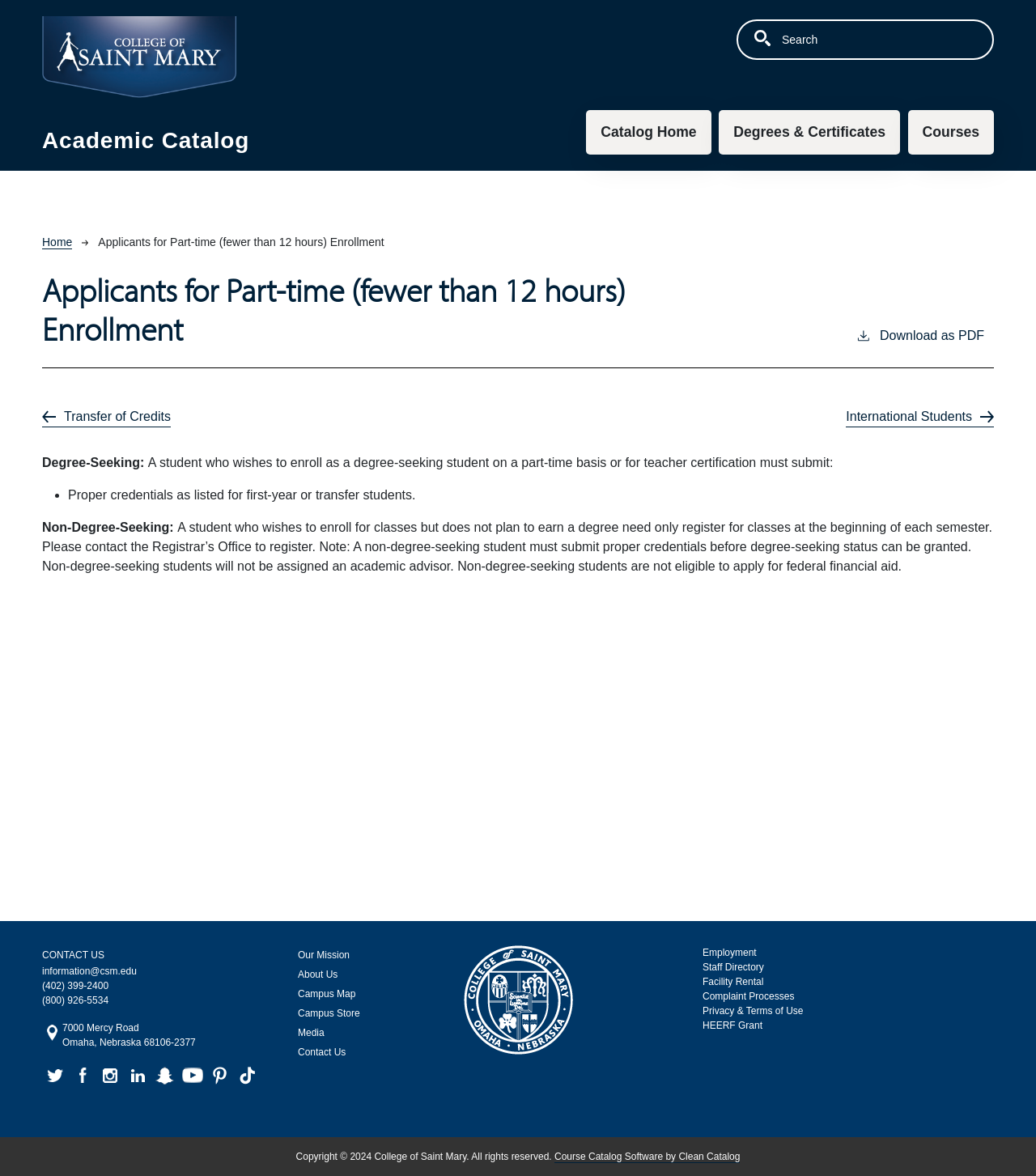Locate the bounding box coordinates of the clickable element to fulfill the following instruction: "Search the catalog". Provide the coordinates as four float numbers between 0 and 1 in the format [left, top, right, bottom].

[0.728, 0.025, 0.744, 0.039]